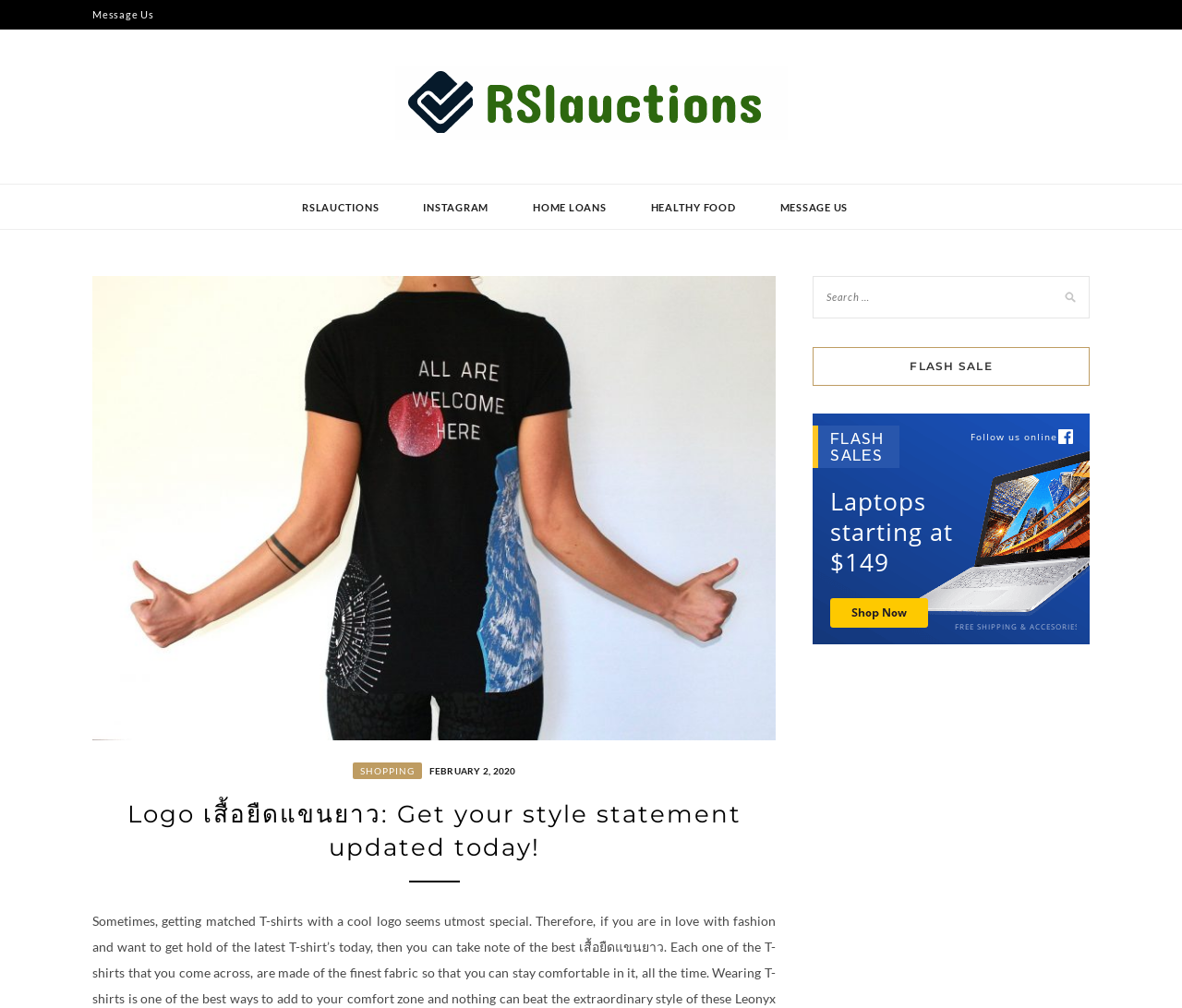Provide the bounding box coordinates of the HTML element this sentence describes: "Message Us".

[0.656, 0.183, 0.721, 0.229]